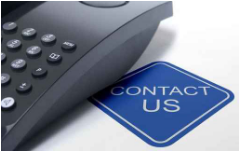What is the traditional communication tool in the image?
Can you give a detailed and elaborate answer to the question?

The image shows a black telephone resting on a blue 'CONTACT US' sign, which indicates that the traditional communication tool in the image is a telephone.